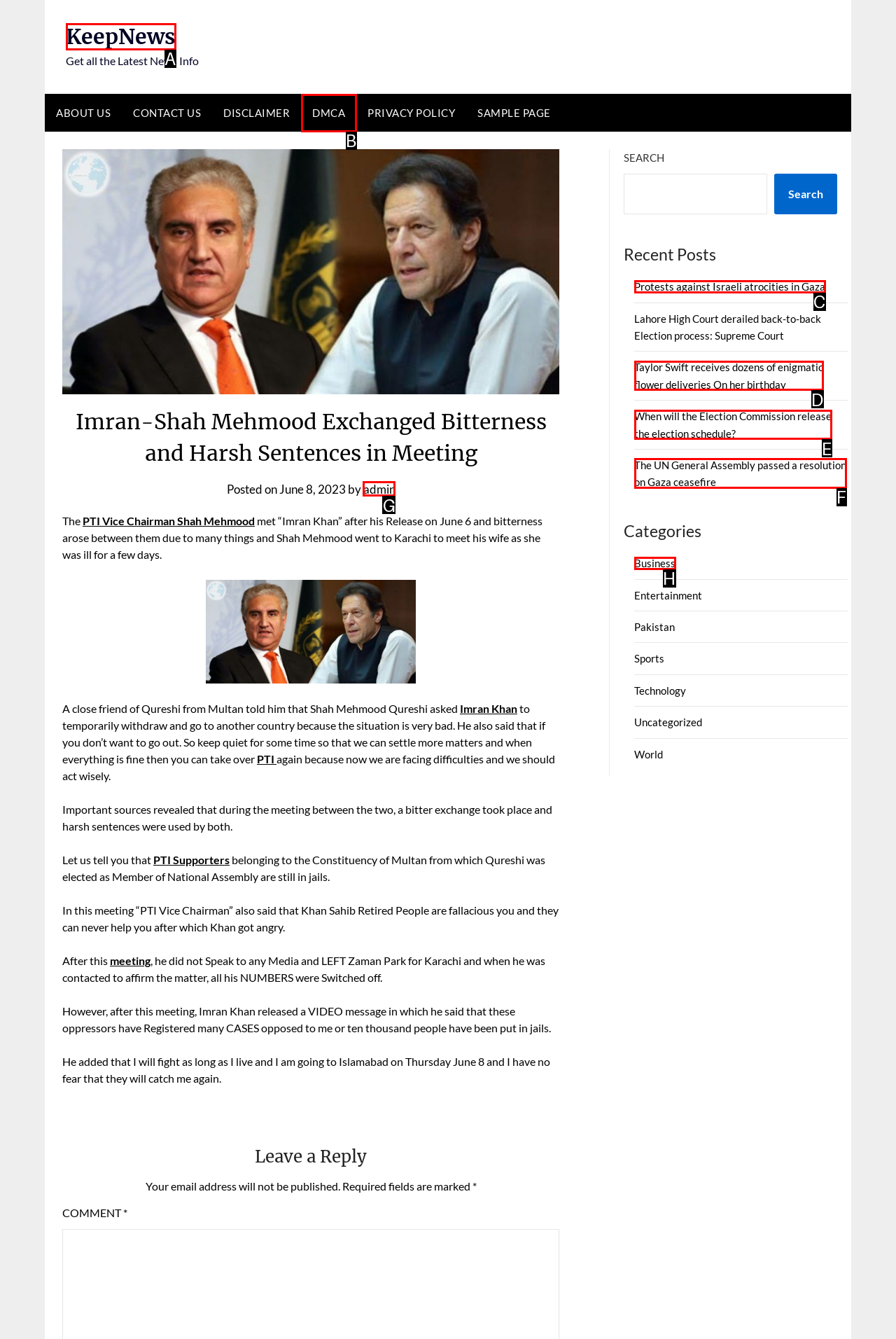Tell me which one HTML element best matches the description: Business Answer with the option's letter from the given choices directly.

H